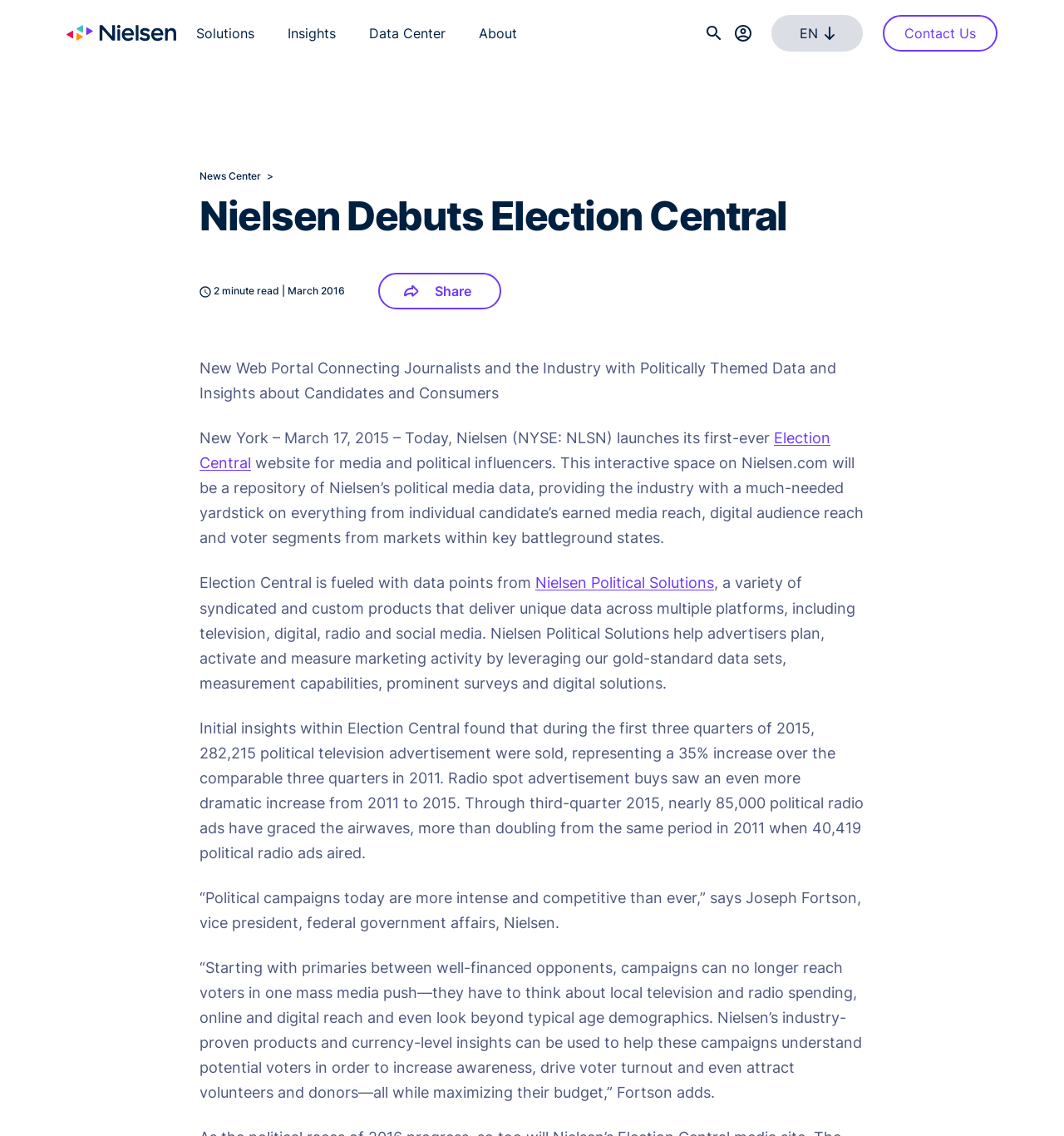Identify the bounding box coordinates of the part that should be clicked to carry out this instruction: "Click Solutions".

[0.184, 0.02, 0.239, 0.038]